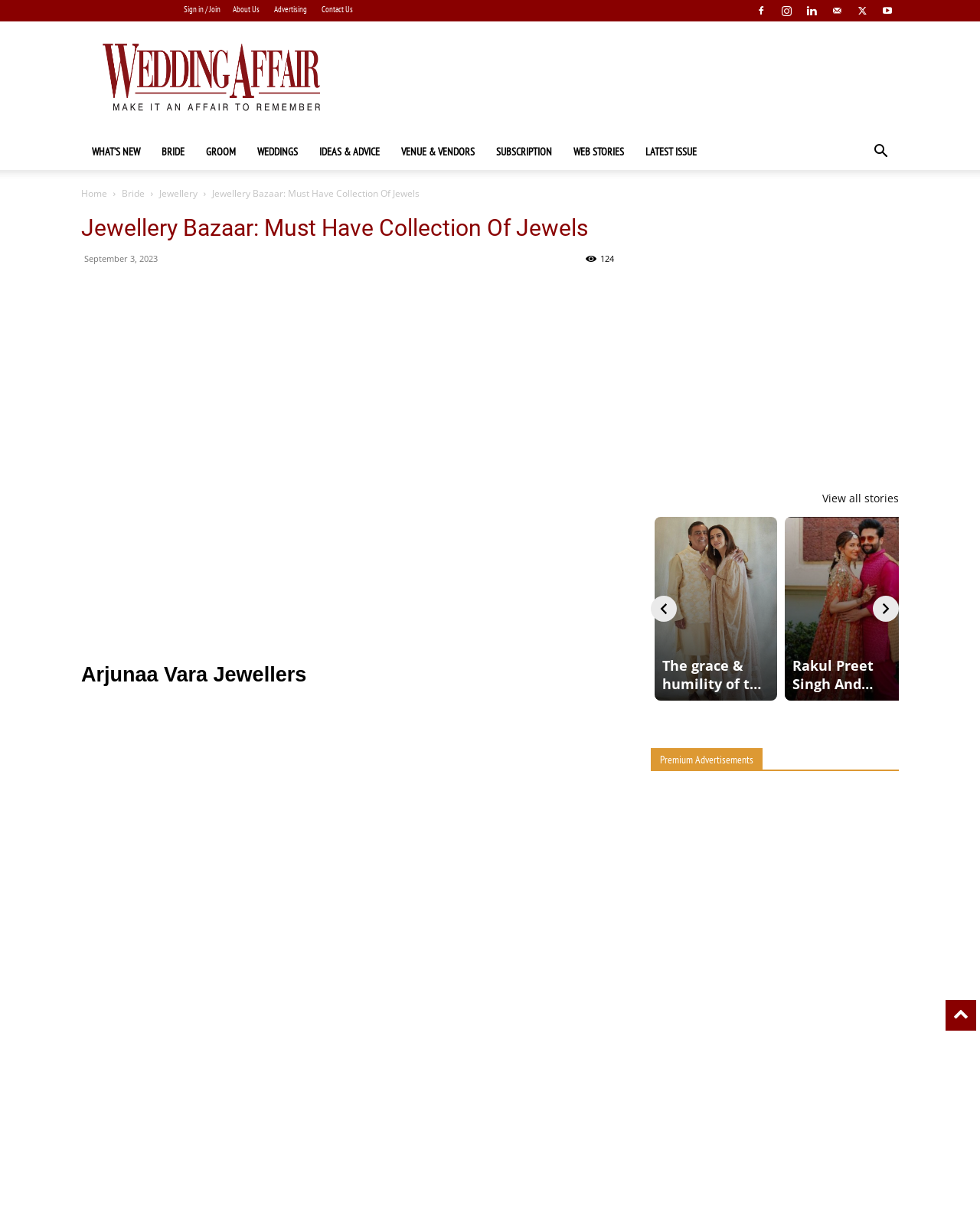Provide a short, one-word or phrase answer to the question below:
What is the name of the jewellery bazaar?

Wedding Affair